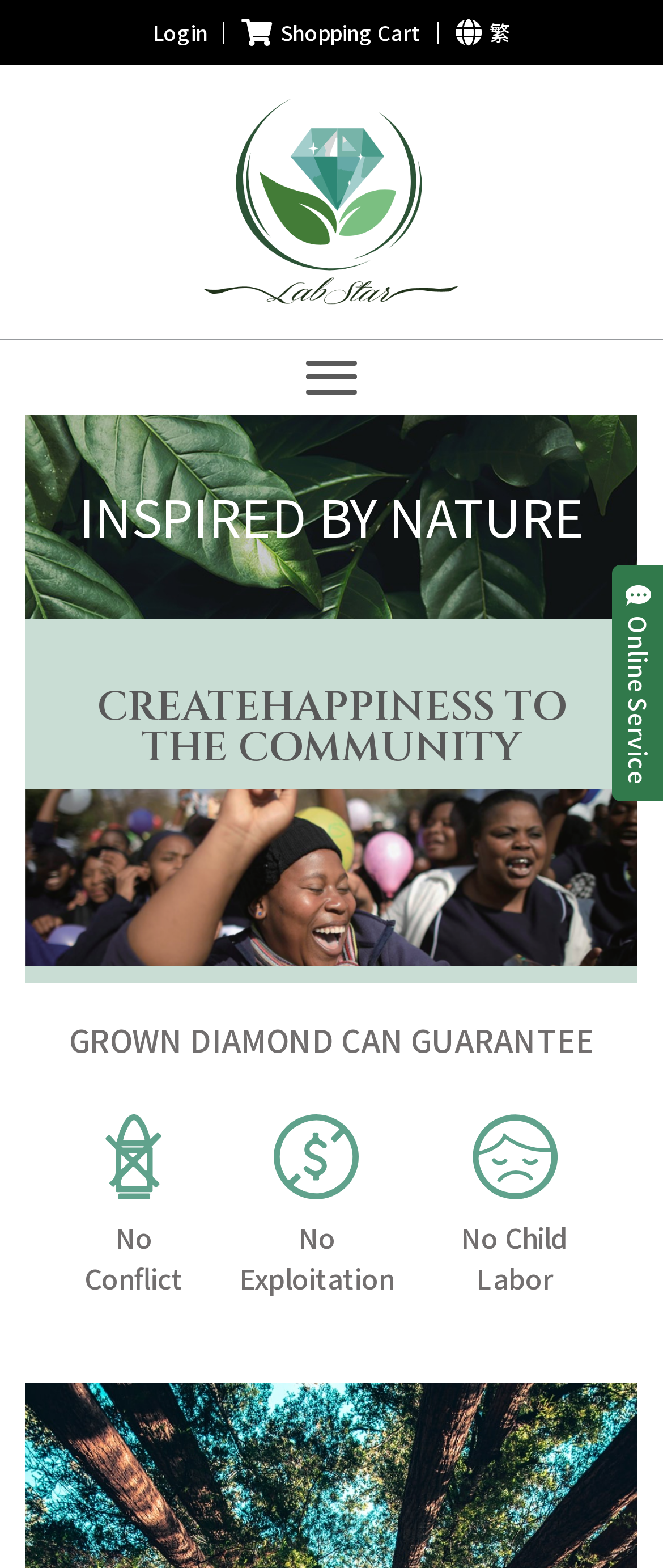What is the purpose of the shopping cart icon?
Please craft a detailed and exhaustive response to the question.

The shopping cart icon '' is a common symbol used in e-commerce websites to represent the shopping cart. Based on its position and the context of the website, I infer that clicking on this icon will allow users to view their shopping cart.